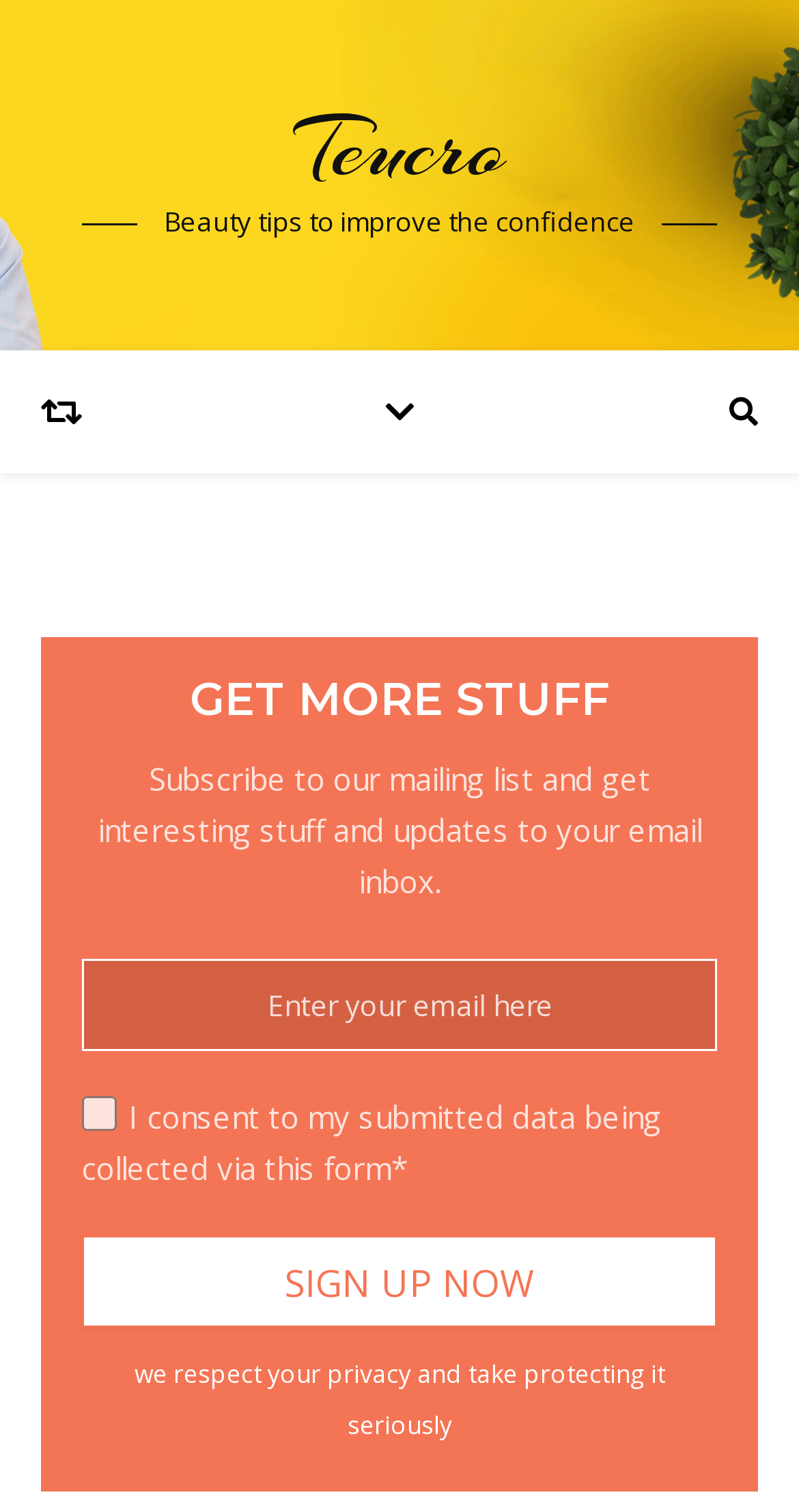Based on the image, give a detailed response to the question: What is the purpose of the textbox?

The textbox element is labeled as 'Enter your email here' and is a required field, indicating that the user needs to enter their email address in this field to subscribe to the mailing list.